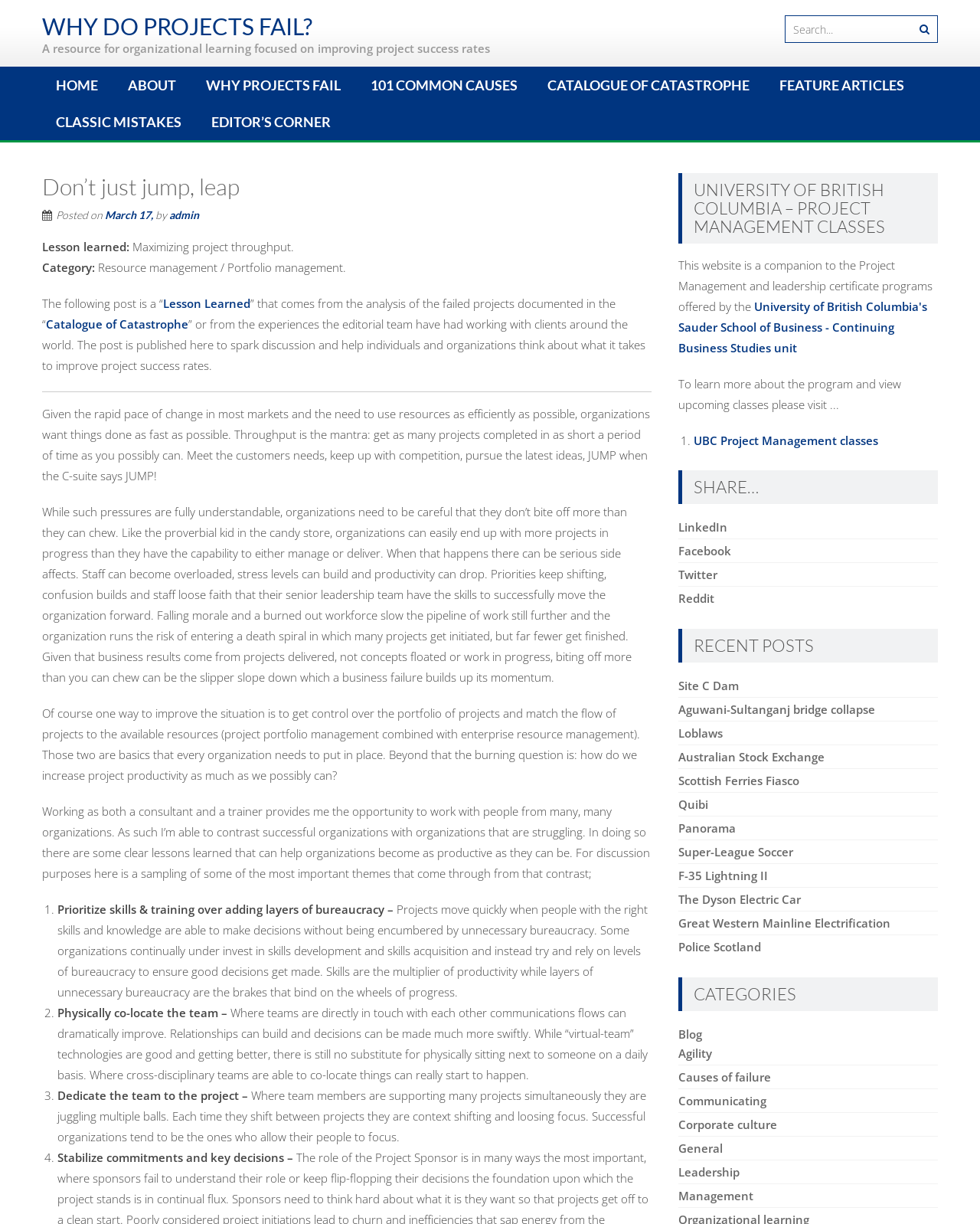Please identify the bounding box coordinates of the element that needs to be clicked to execute the following command: "Share the post on LinkedIn". Provide the bounding box using four float numbers between 0 and 1, formatted as [left, top, right, bottom].

[0.692, 0.424, 0.742, 0.437]